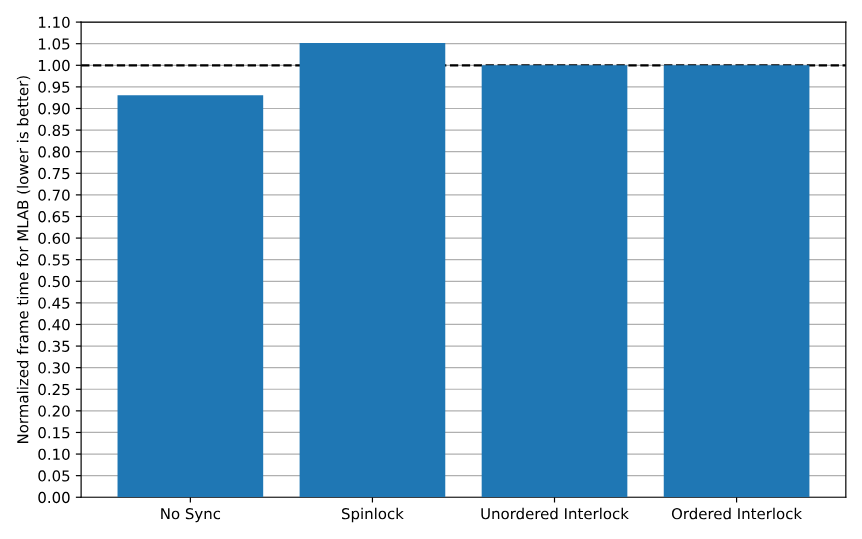Please answer the following question as detailed as possible based on the image: 
What does a lower frame time indicate?

According to the chart, values ranging closer to zero indicate better performance. This means that a lower frame time is preferred, as it reflects better performance in graphics processing contexts.